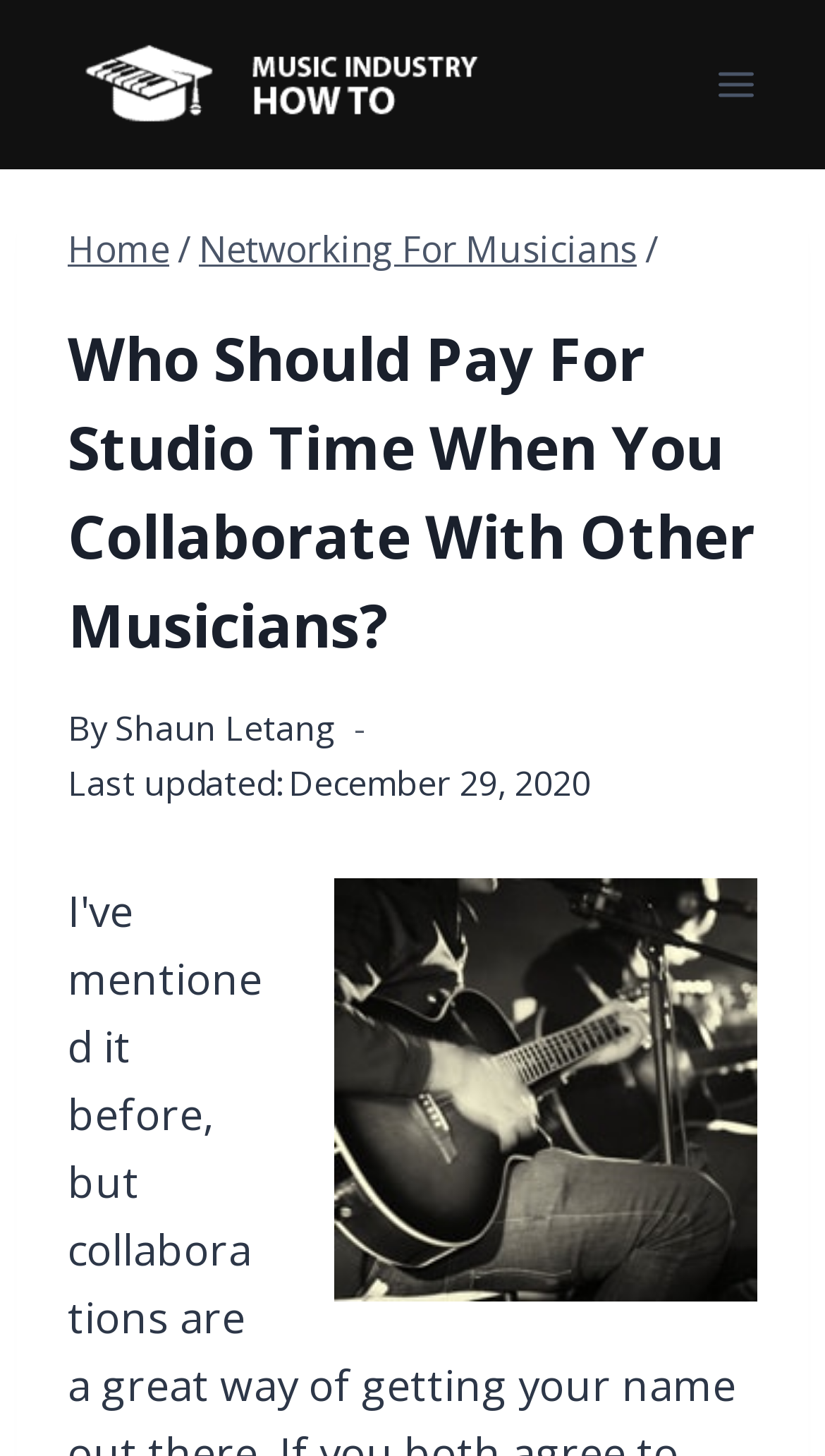How many images are on the webpage?
Use the information from the screenshot to give a comprehensive response to the question.

There are two images on the webpage, one is the logo header at the top left corner, and the other is an image related to the article content below the main heading.